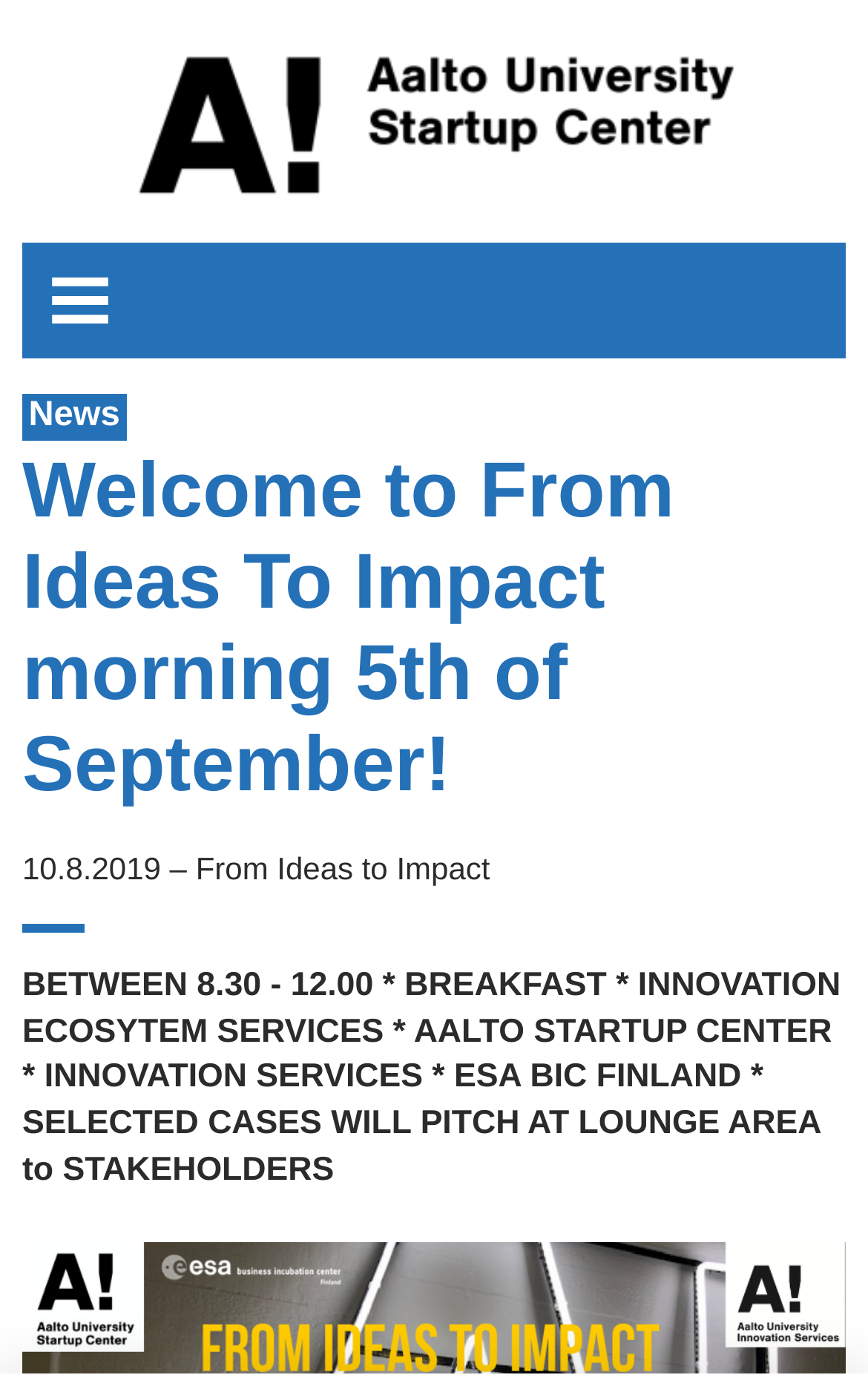Using the format (top-left x, top-left y, bottom-right x, bottom-right y), and given the element description, identify the bounding box coordinates within the screenshot: From Ideas to Impact

[0.225, 0.609, 0.565, 0.635]